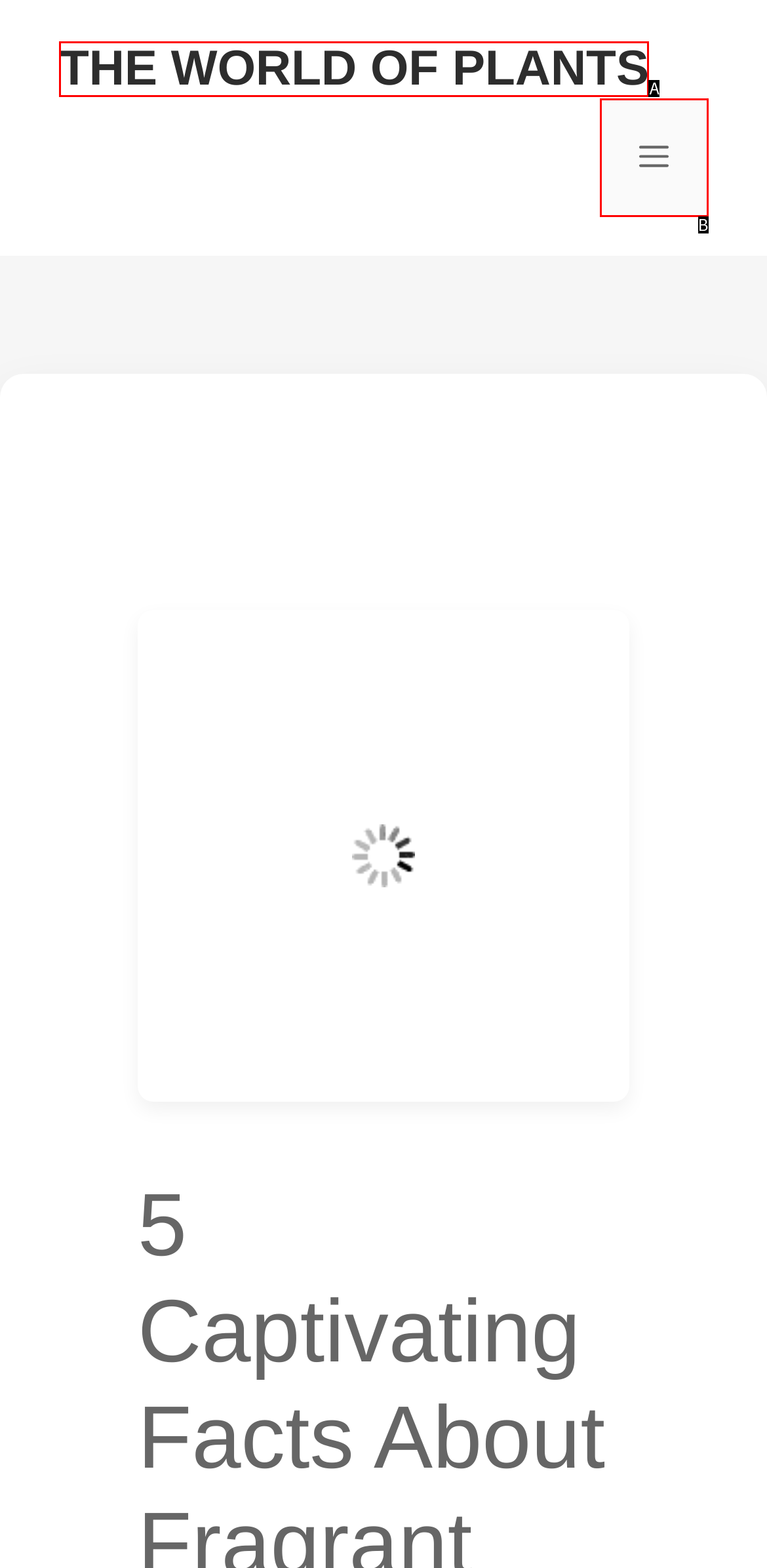Determine which option matches the description: The world of plants. Answer using the letter of the option.

A